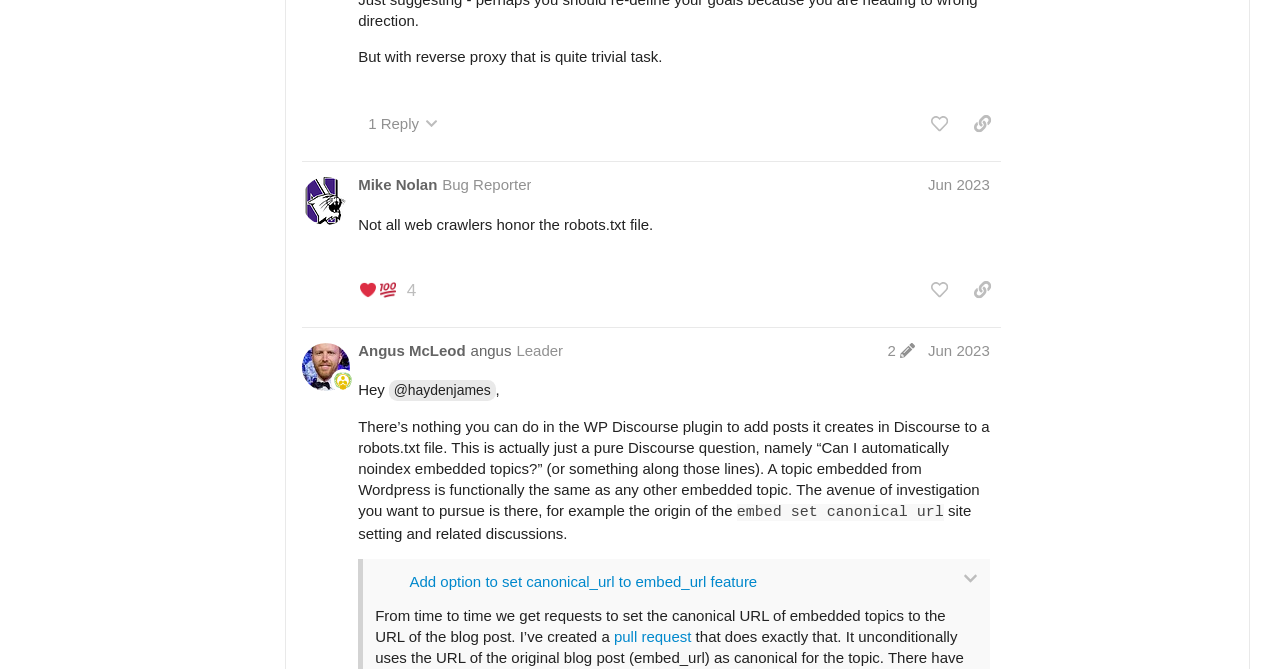Locate the bounding box coordinates of the clickable part needed for the task: "Like this post".

[0.283, 0.321, 0.308, 0.375]